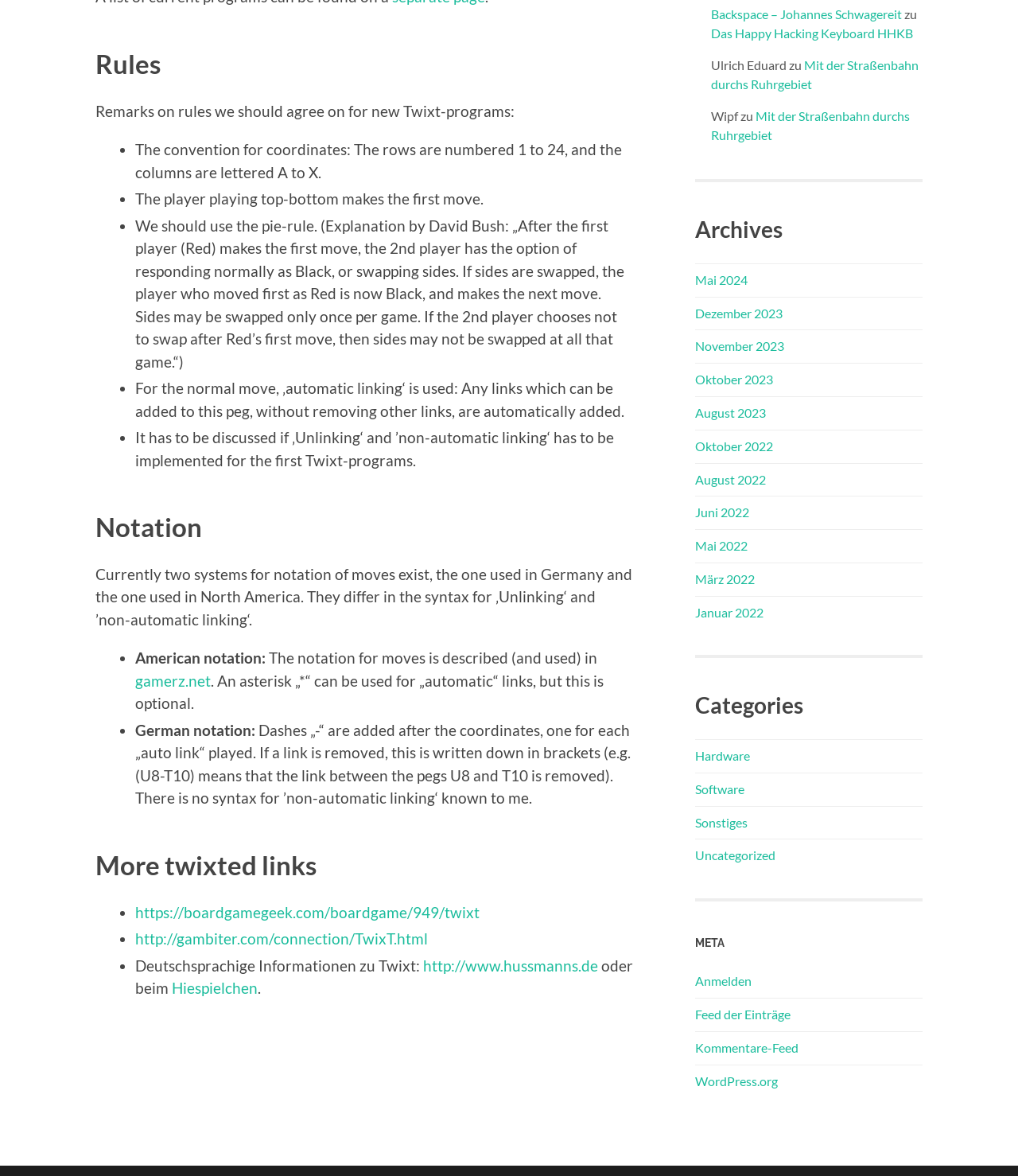Provide a one-word or brief phrase answer to the question:
How many links are provided under the 'More twixted links' heading?

Three